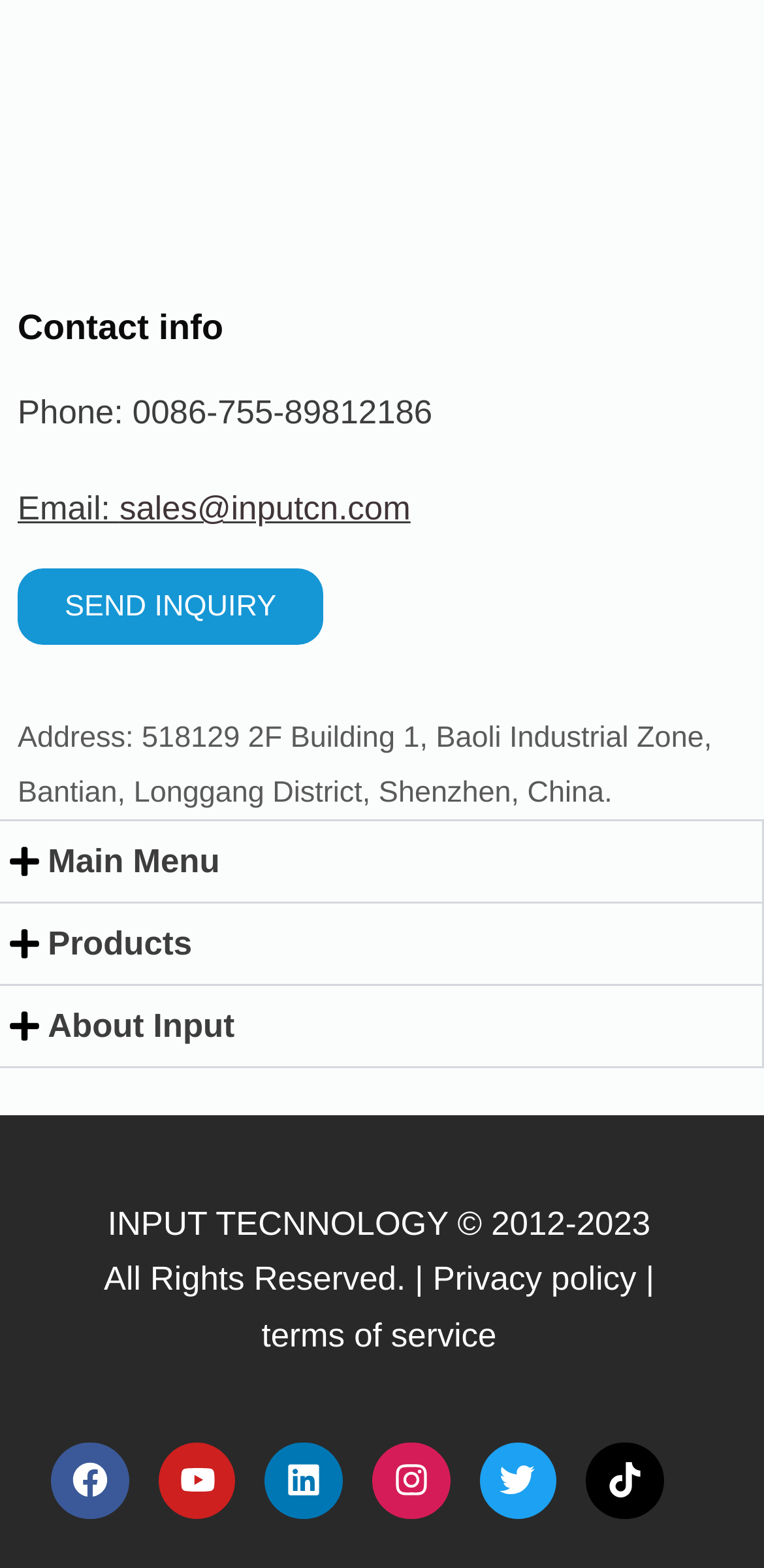Using the element description: "Facebook", determine the bounding box coordinates. The coordinates should be in the format [left, top, right, bottom], with values between 0 and 1.

[0.067, 0.919, 0.169, 0.969]